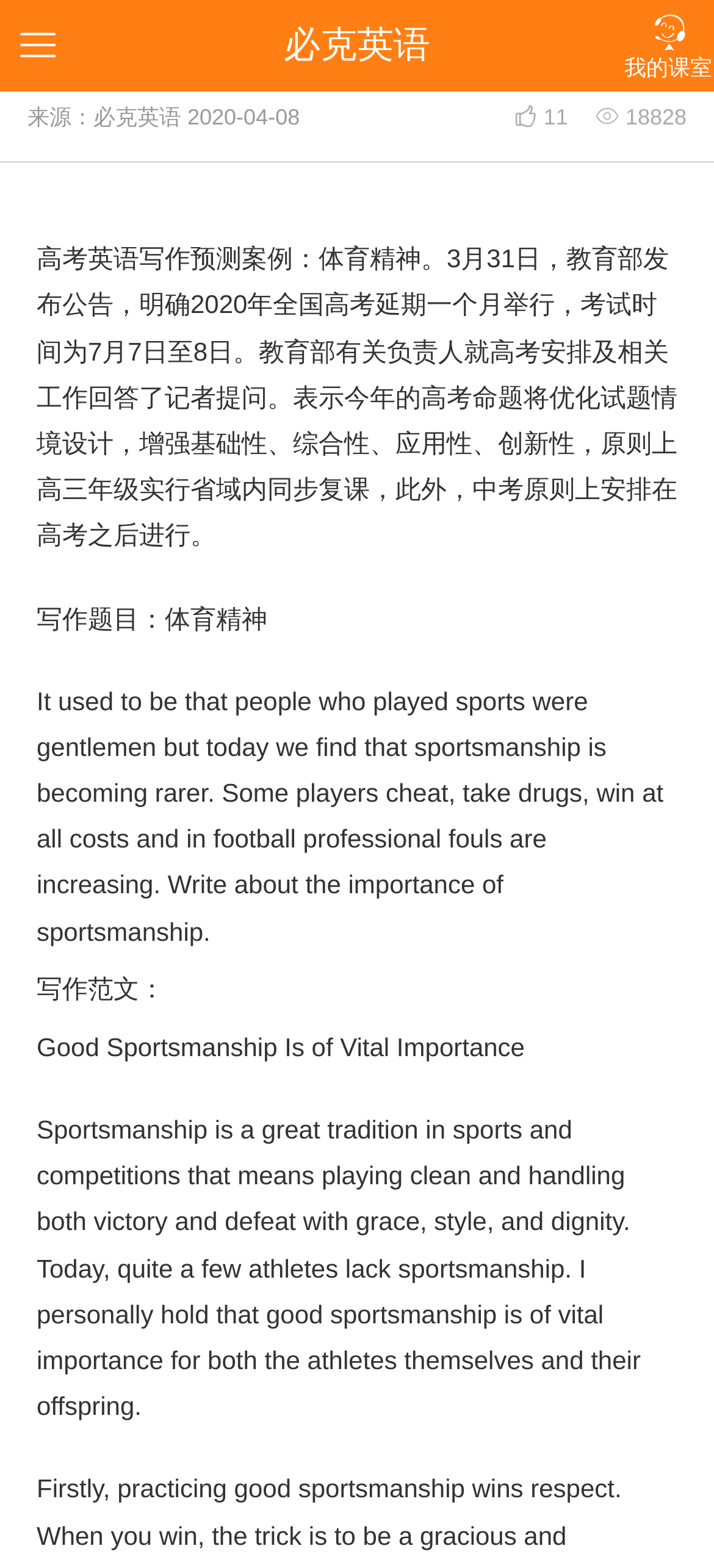Answer the question with a single word or phrase: 
What is the source of this article?

必克英语